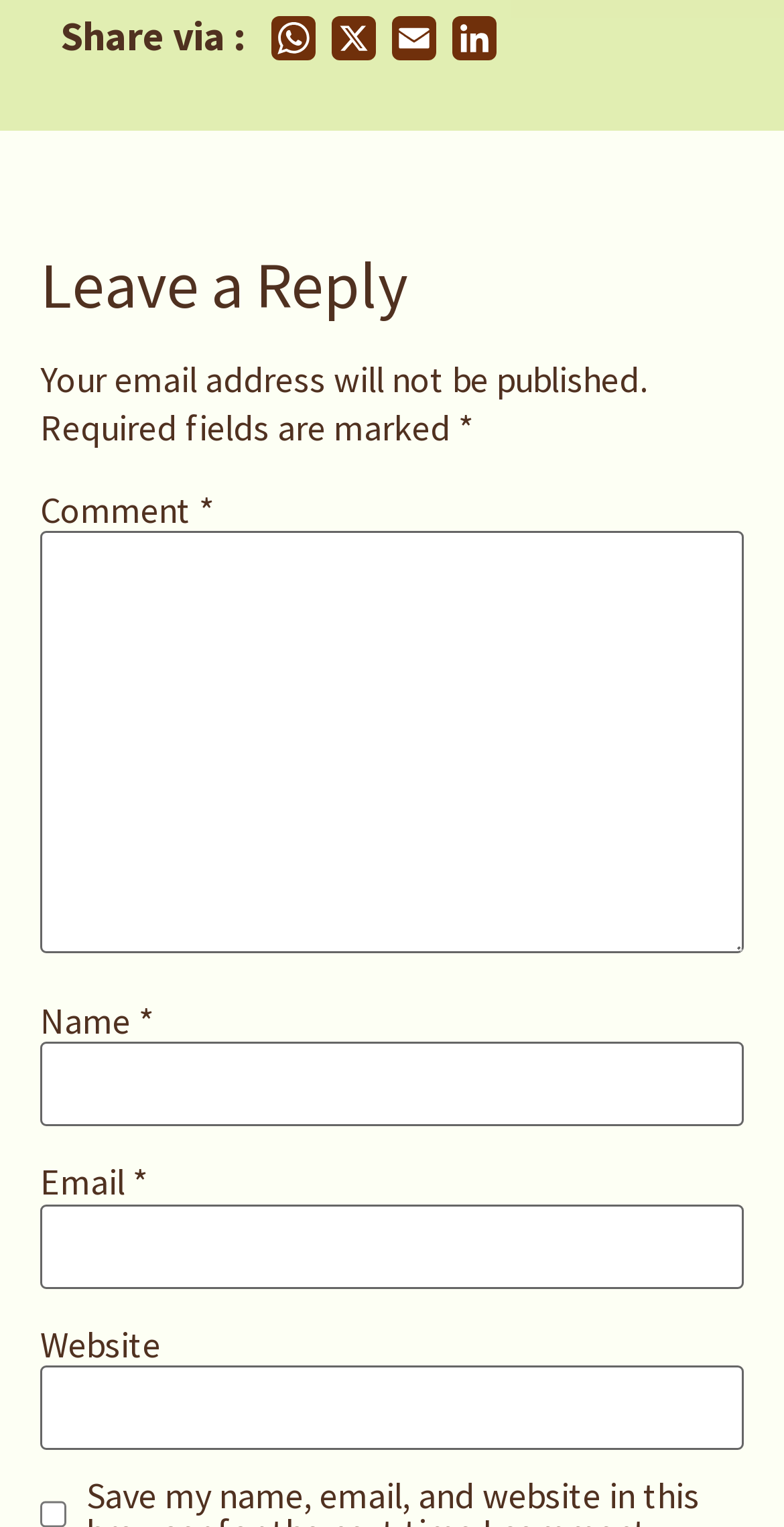Please respond in a single word or phrase: 
What is the optional field in the 'Leave a Reply' section?

Website